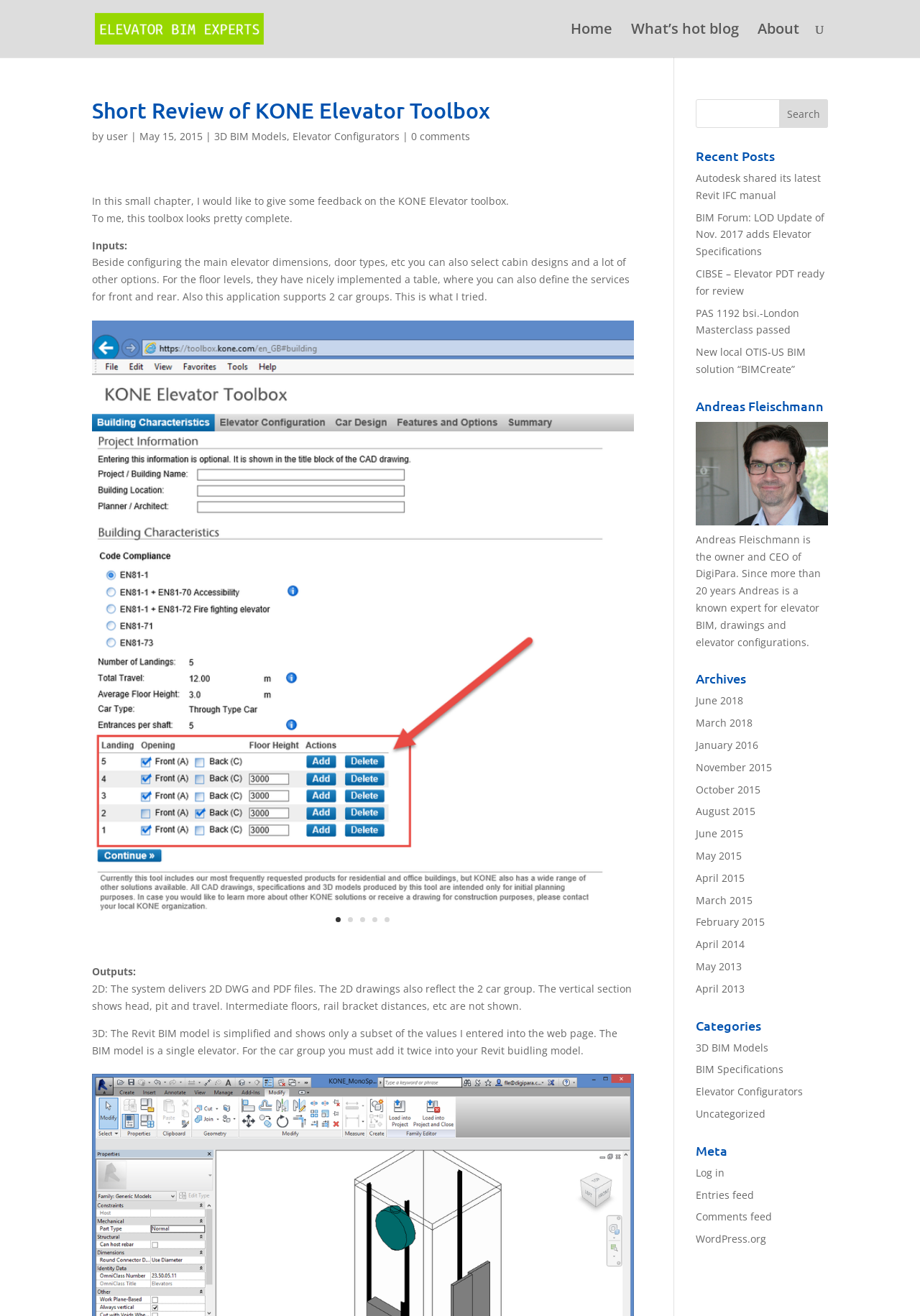Answer the following query concisely with a single word or phrase:
How many links are there in the 'Recent Posts' section?

4